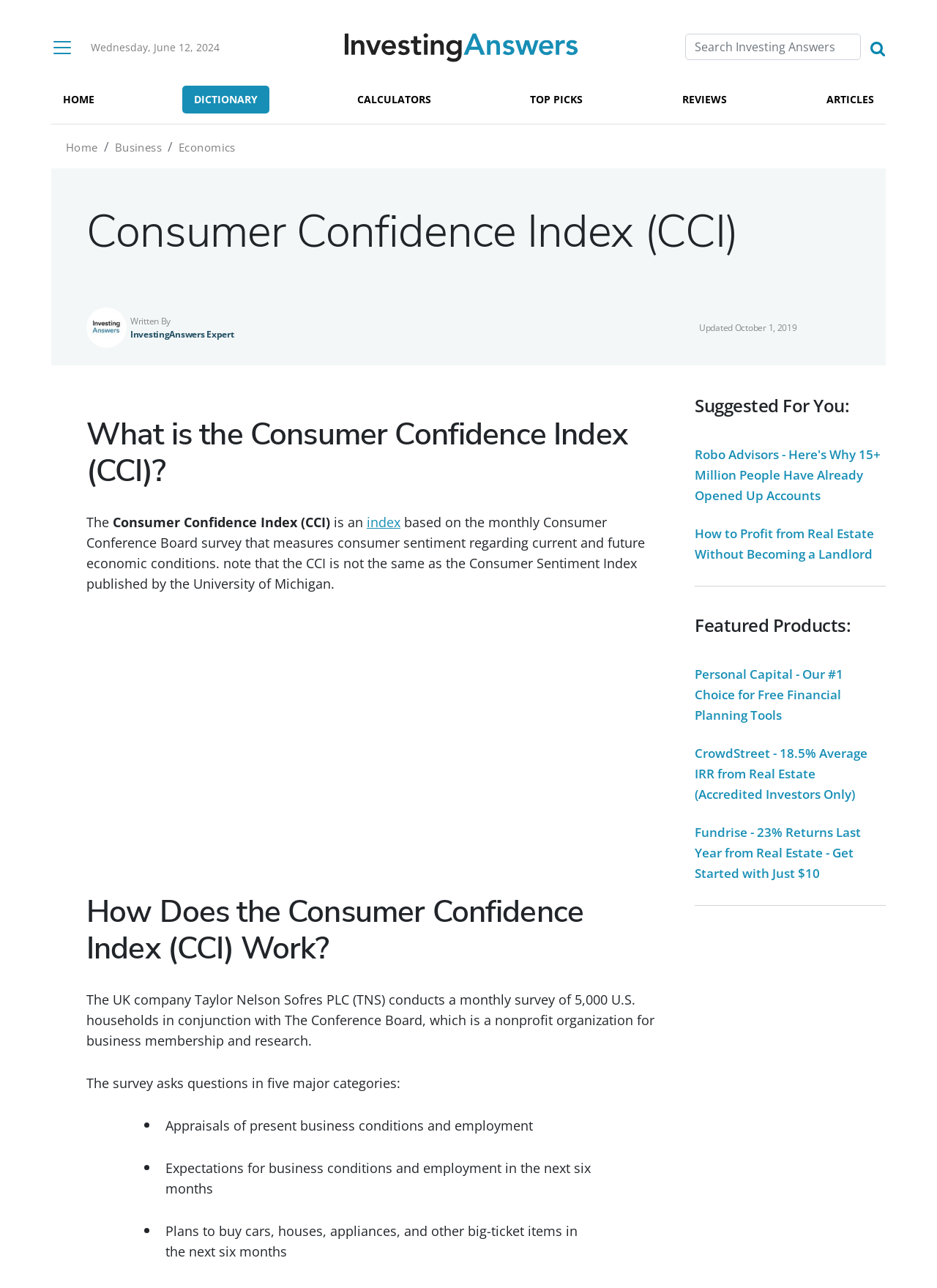Using the webpage screenshot, find the UI element described by Business. Provide the bounding box coordinates in the format (top-left x, top-left y, bottom-right x, bottom-right y), ensuring all values are floating point numbers between 0 and 1.

[0.122, 0.109, 0.173, 0.12]